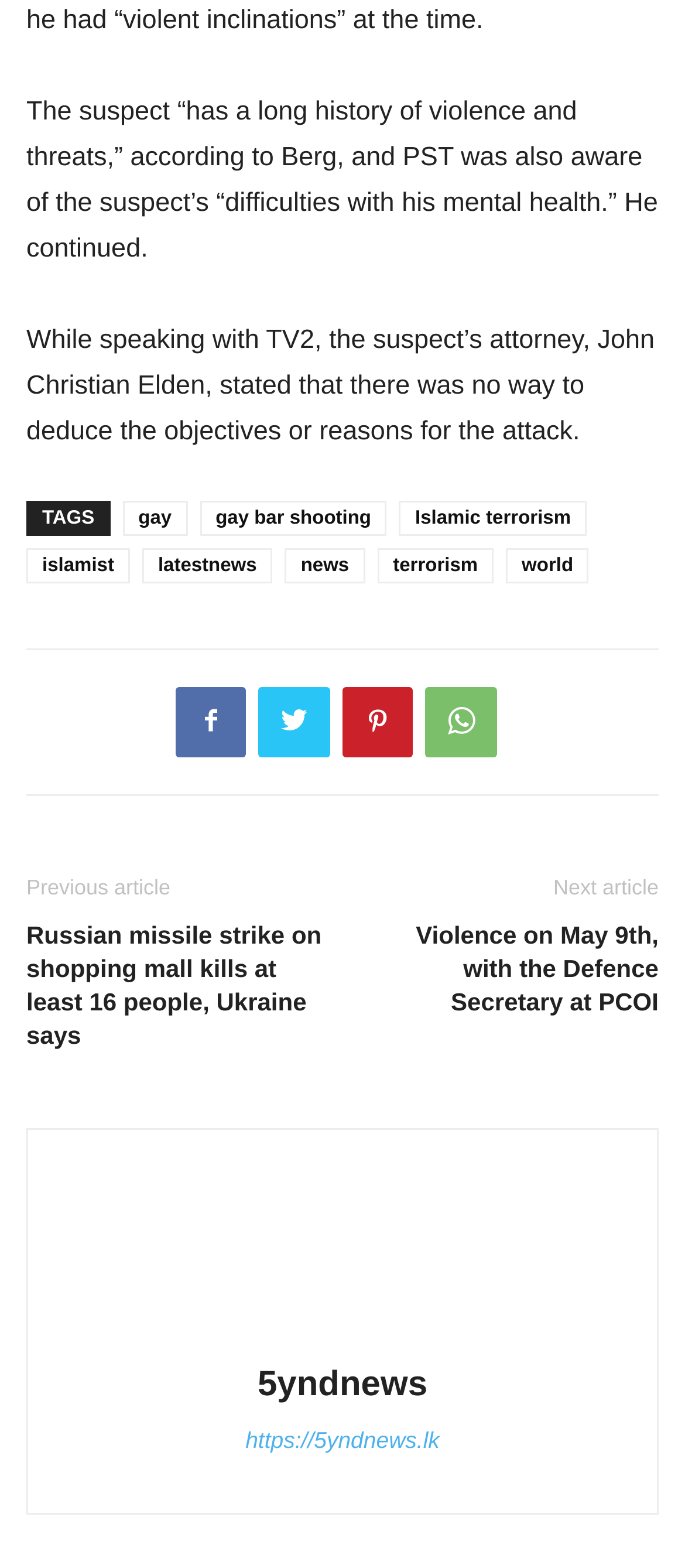Ascertain the bounding box coordinates for the UI element detailed here: "Twitter". The coordinates should be provided as [left, top, right, bottom] with each value being a float between 0 and 1.

[0.377, 0.438, 0.482, 0.483]